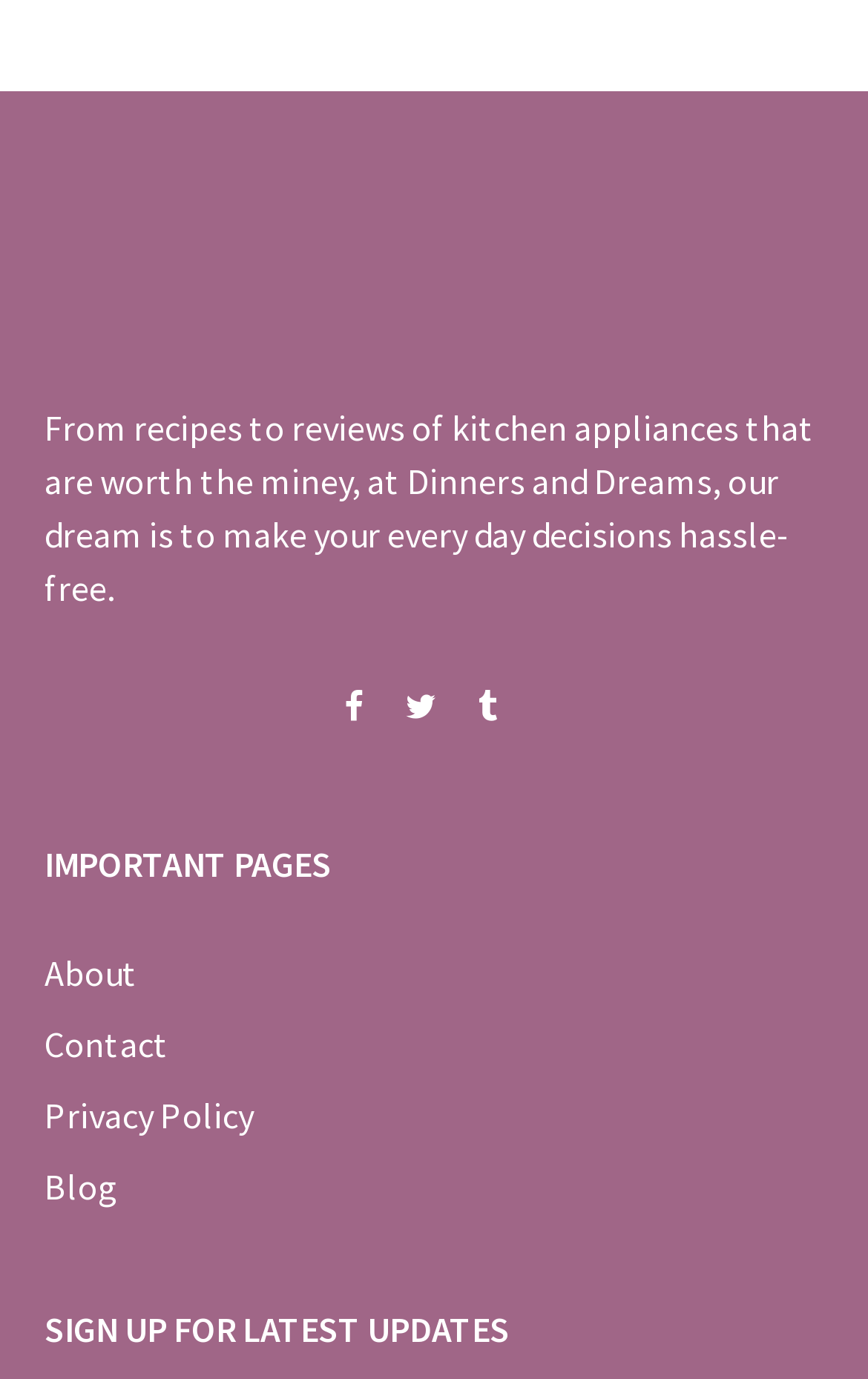Answer briefly with one word or phrase:
How many links are available under 'IMPORTANT PAGES'?

4